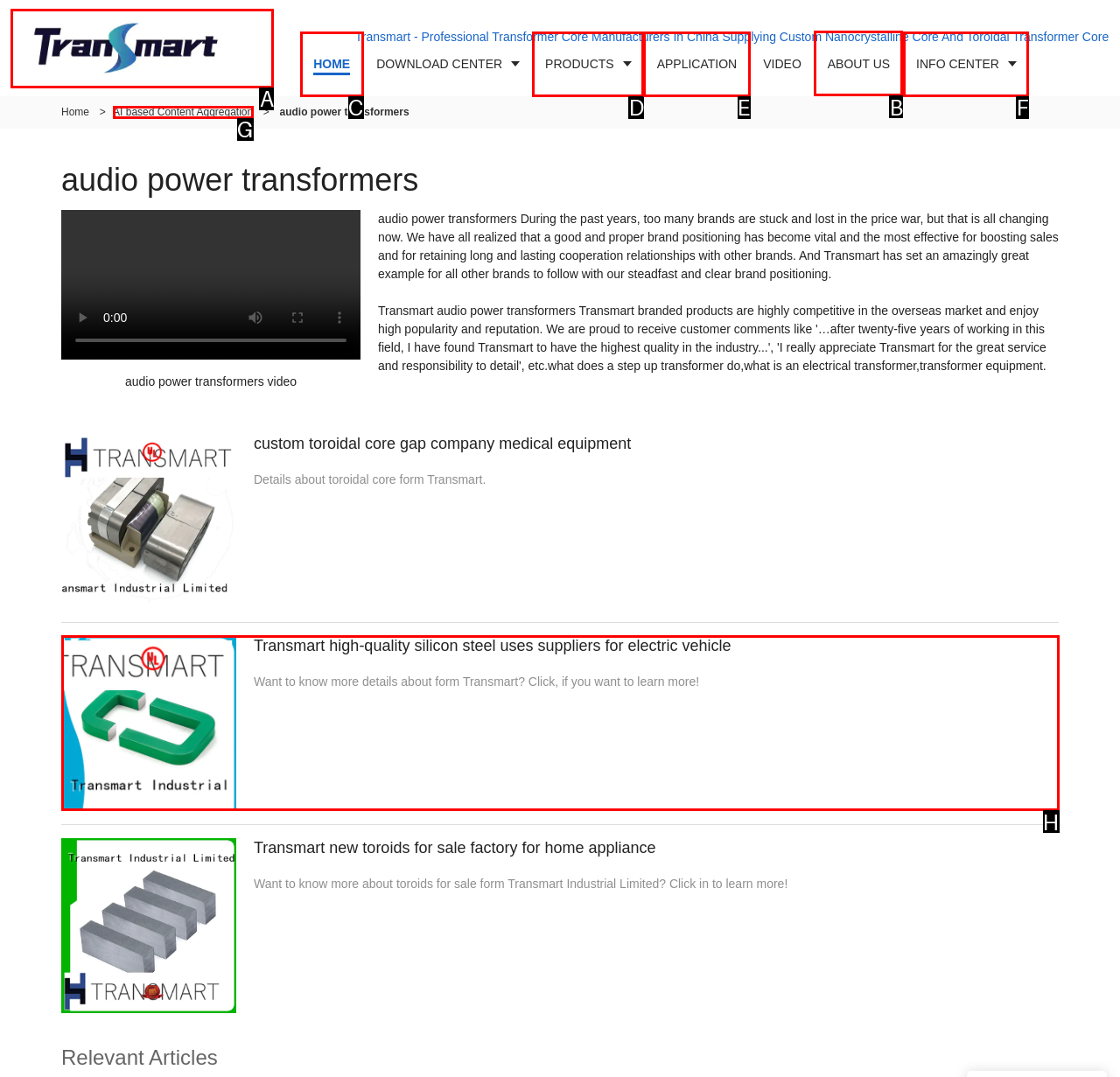Which option should be clicked to execute the following task: Click the ABOUT US link? Respond with the letter of the selected option.

B